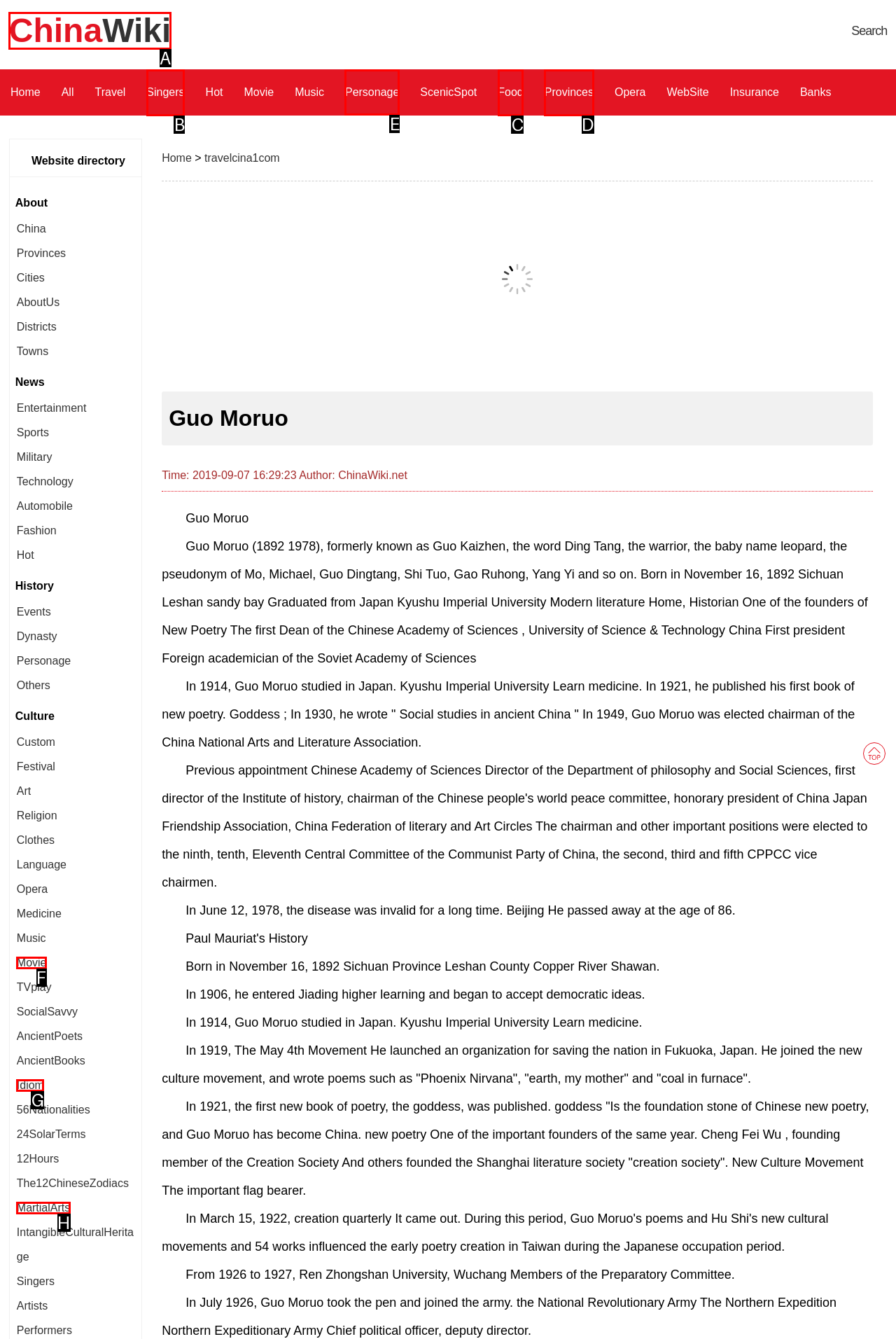Tell me which option I should click to complete the following task: visit the 'Personage' page Answer with the option's letter from the given choices directly.

E